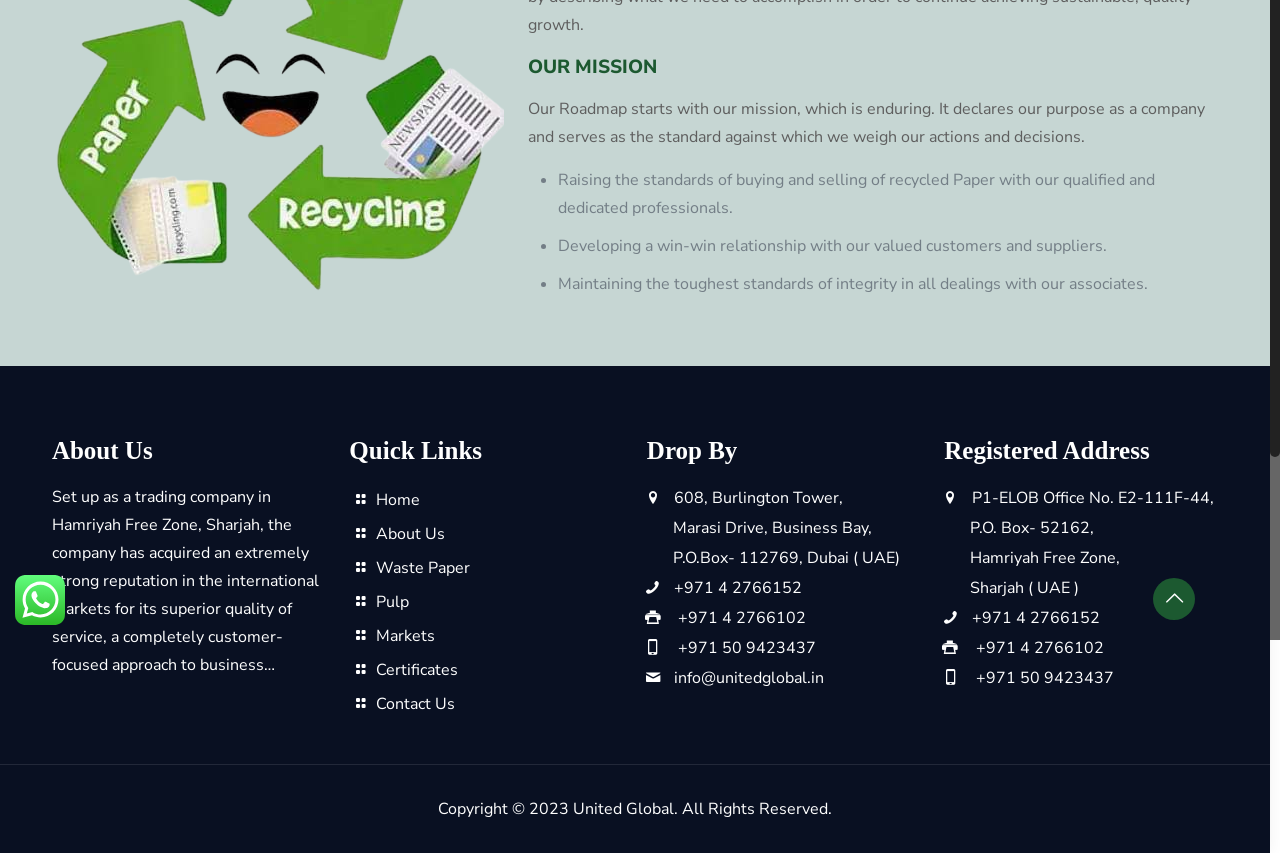Using the description "Waste Paper", predict the bounding box of the relevant HTML element.

[0.294, 0.653, 0.367, 0.678]